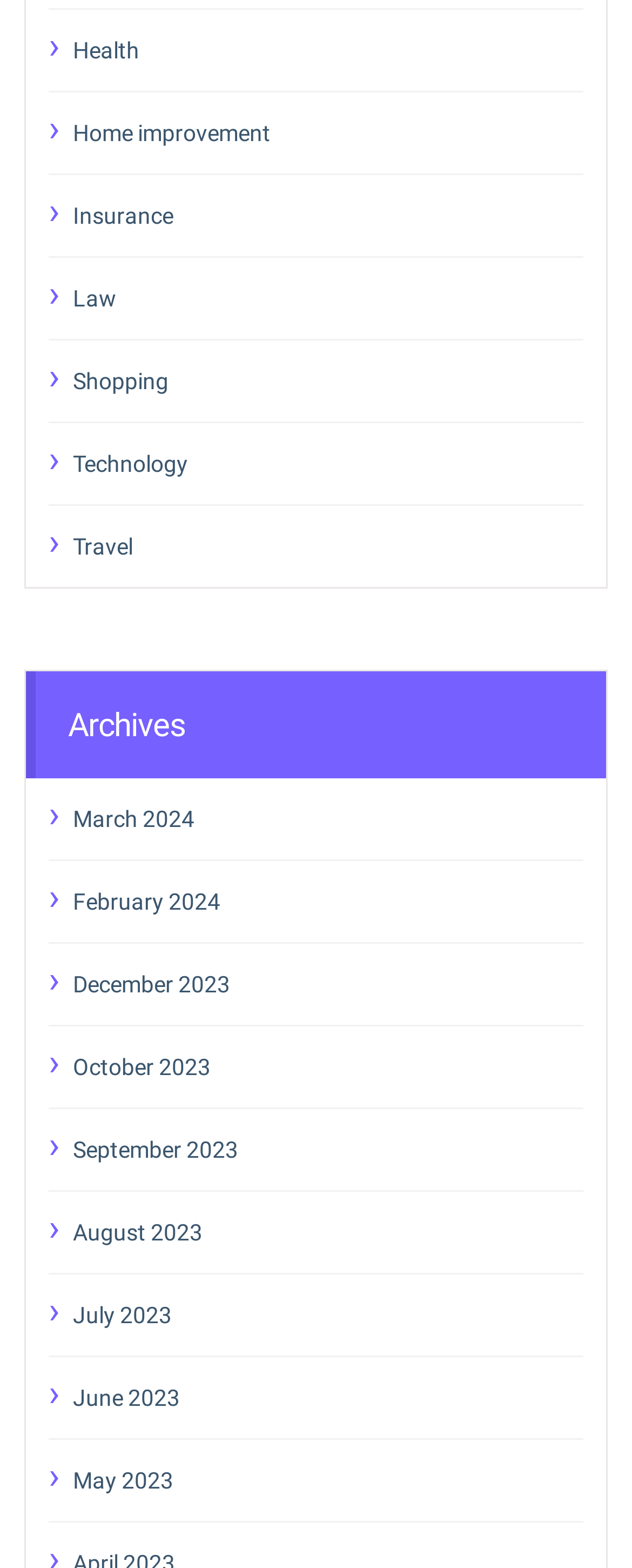Locate the bounding box coordinates of the element that should be clicked to execute the following instruction: "Click on Health".

[0.115, 0.018, 0.923, 0.045]